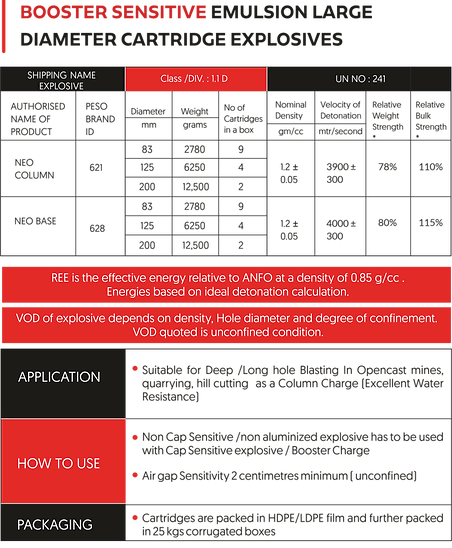Offer a detailed account of the various components present in the image.

The image showcases the "Booster Sensitive Emulsion Large Diameter Cartridge Explosives", highlighting specific details and specifications of various explosive products. It features a structured table that includes information such as the authorized names of the explosives, their respective classes, diameters, weights, nominal density, velocity of detonation, and relative bulk strength. 

Key details include:
- **Authorized Names**: Identifications like "NEO COLUMN" and "NEO BASE."
- **Diameters**: Ranging from 83 mm to 200 mm.
- **Weights**: Showing variations depending on the type, including weights of 2780 grams.
- **Nominal Density**: Noted as 1.2 grams per cubic centimeter for specific products.
- **Velocity of Detonation**: Varying values such as 3900 m/s ± 300 and 4000 m/s ± 300, indicating the speed at which the explosives release energy.
- **Relative Bulk Strength**: Indicating performance, with percentages like 78% and 115%.

The table also outlines applications suitable for these explosives, including their use in deep hole blasting in opencast mines, quarrying, and hill cutting. It notes important safety information, indicating compatibility requirements with other explosive types to ensure effective and safe usage. This graphical layout aids in quick reference for professionals in mining and explosive handling sectors, emphasizing both safety and efficacy in application scenarios.